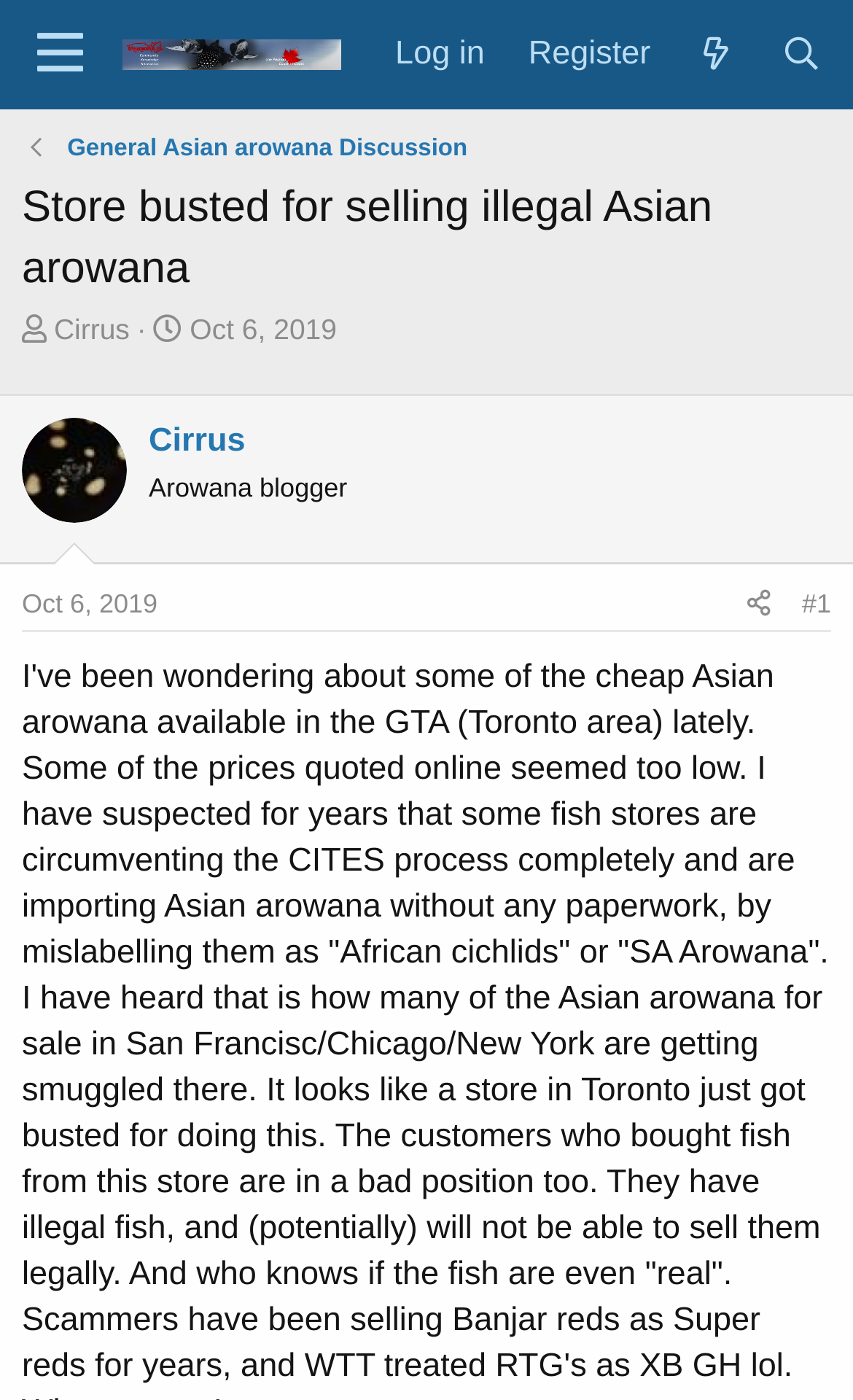Locate the bounding box of the UI element described in the following text: "#1".

[0.94, 0.42, 0.974, 0.442]